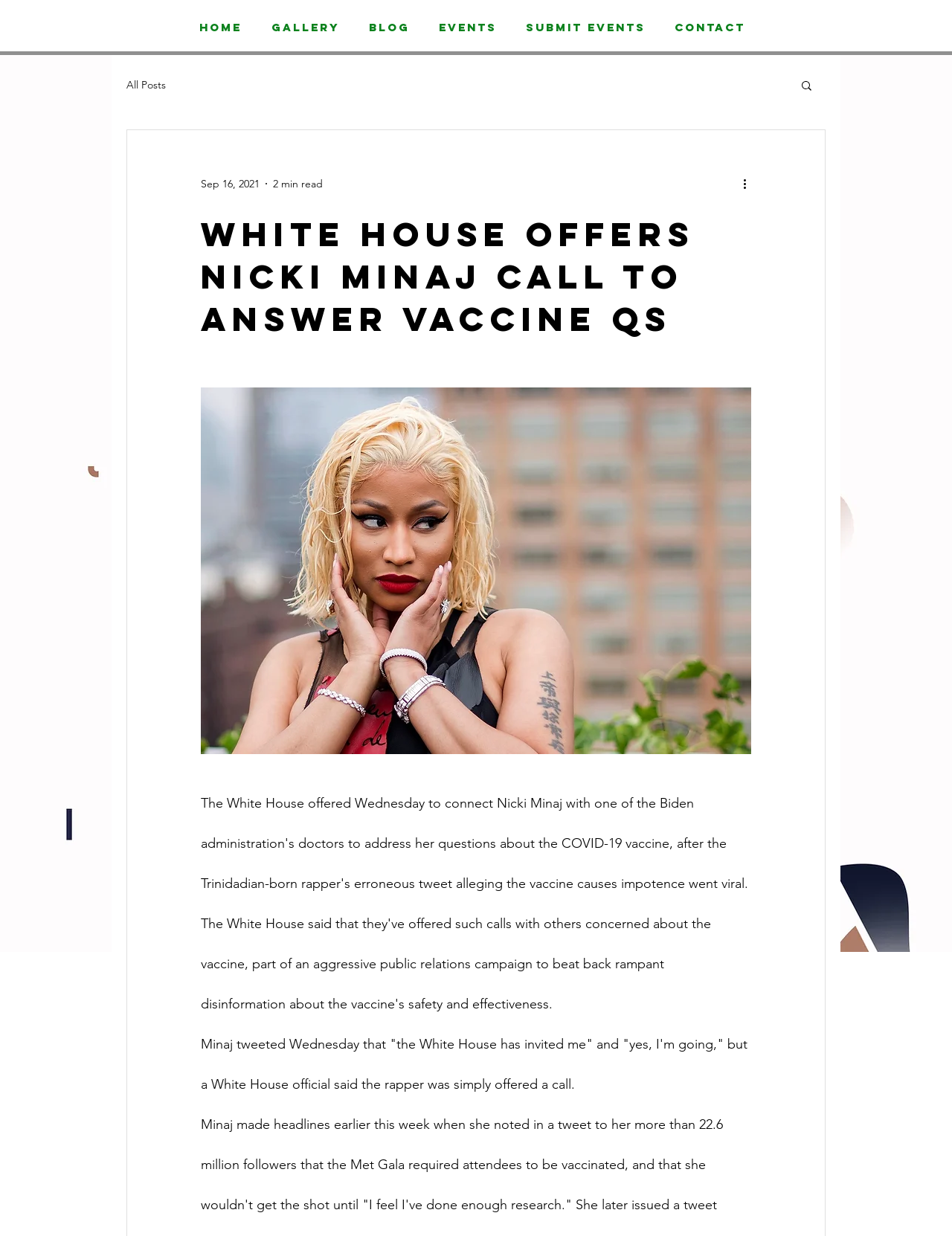Identify the bounding box coordinates of the clickable region to carry out the given instruction: "view all posts".

[0.133, 0.063, 0.174, 0.074]